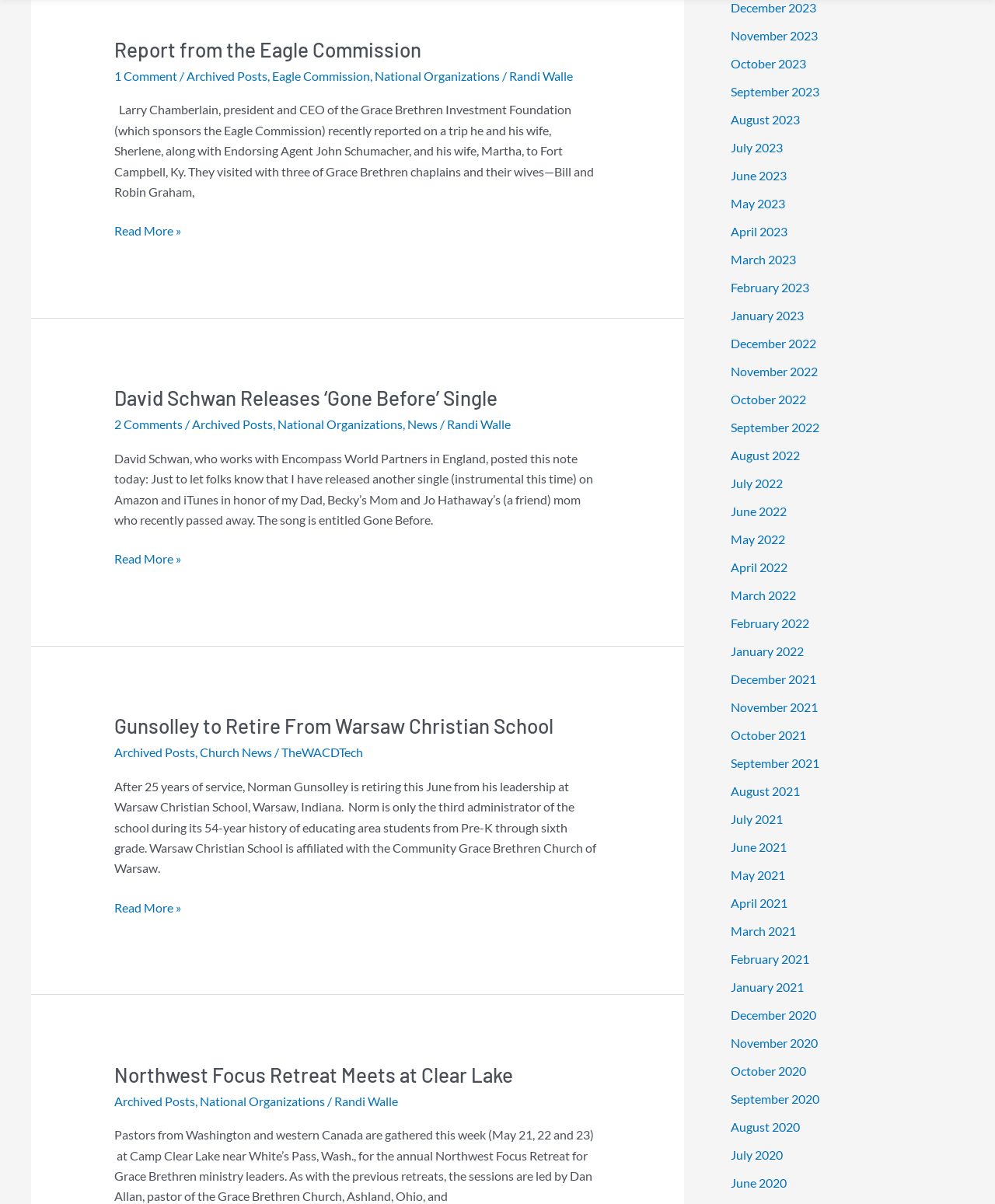How many comments does the second article have?
Based on the visual information, provide a detailed and comprehensive answer.

The number of comments for the second article can be found by looking at the link element with the text '2 Comments' which is located below the heading of the second article.